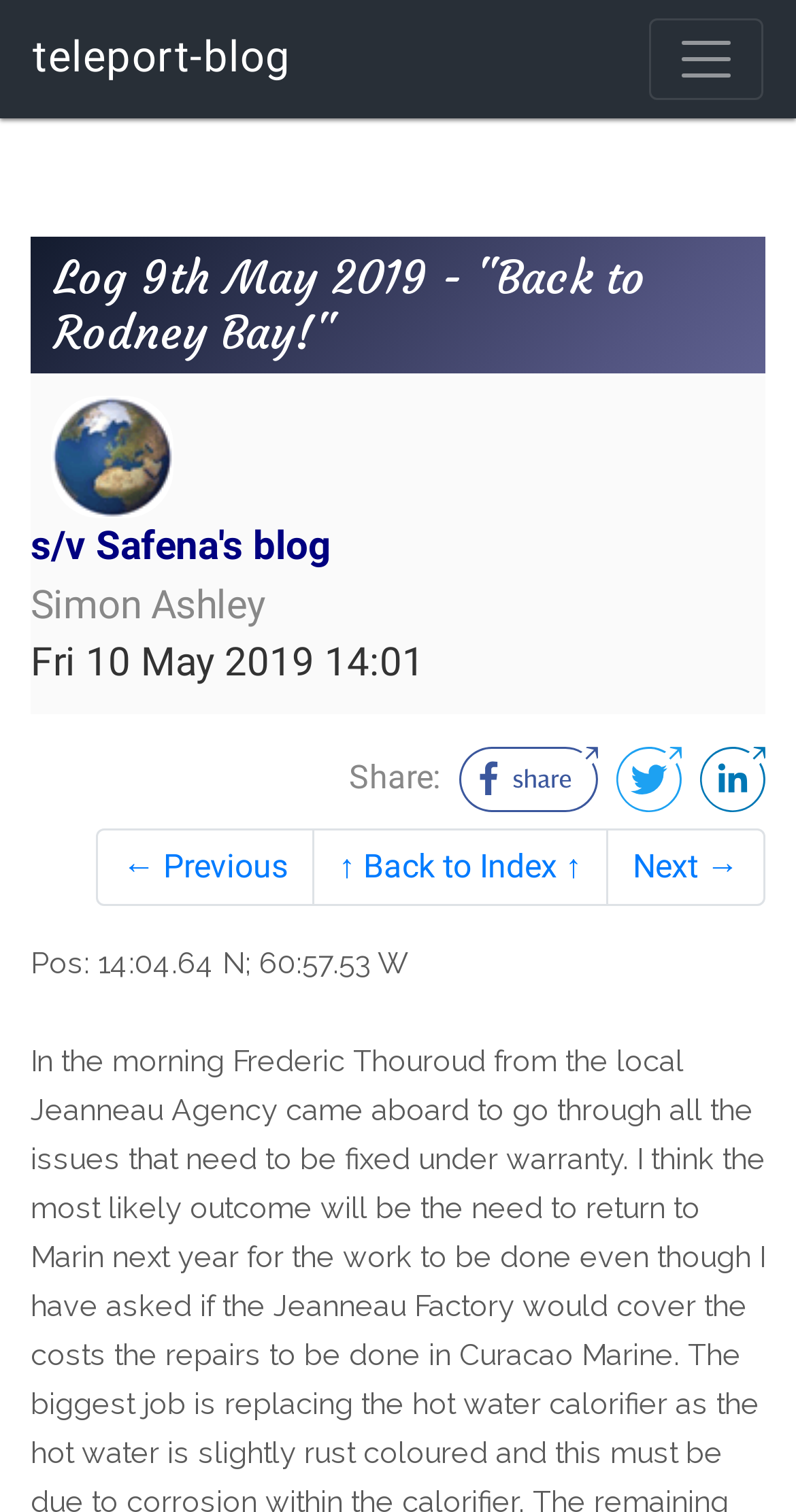From the details in the image, provide a thorough response to the question: What is the author of the blog post?

The author of the blog post can be found by looking at the static text element that contains the author's name, which is 'Simon Ashley'.